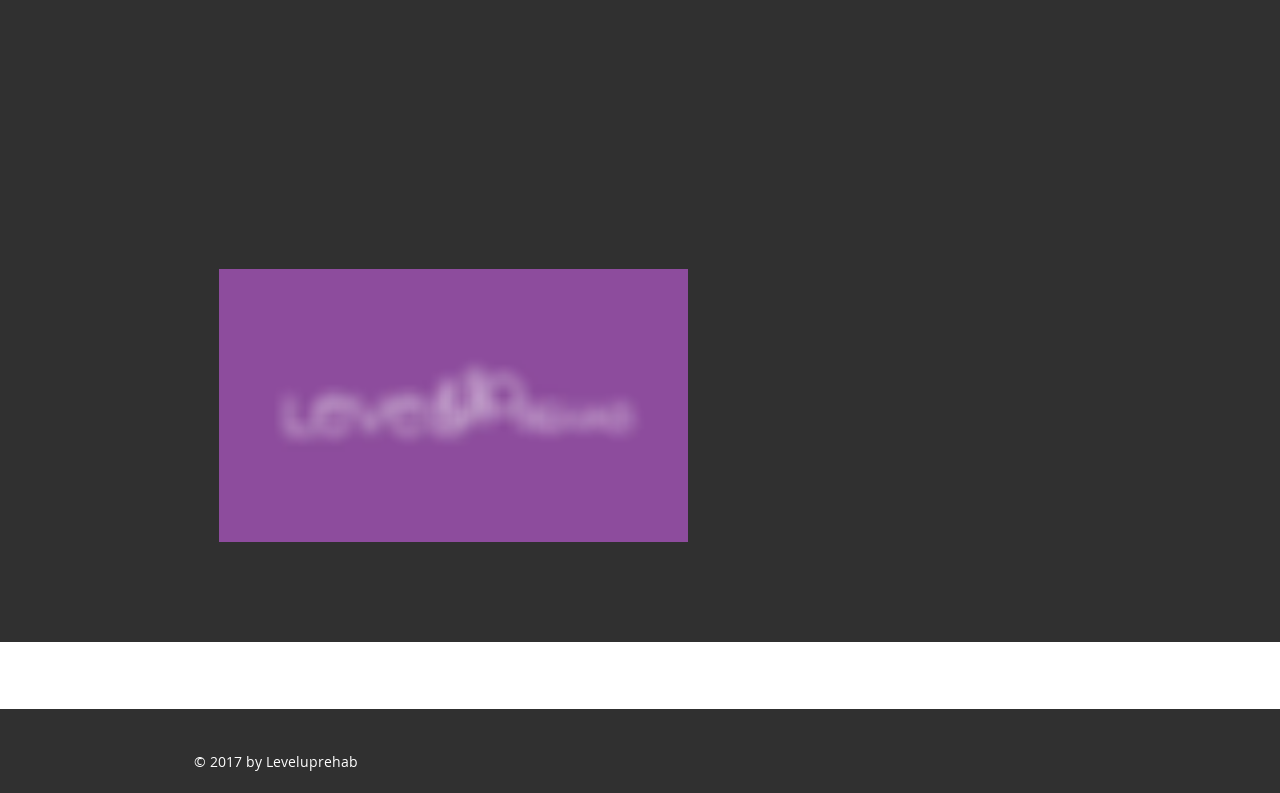Locate the bounding box coordinates of the item that should be clicked to fulfill the instruction: "Visit Twitter page".

[0.82, 0.866, 0.837, 0.894]